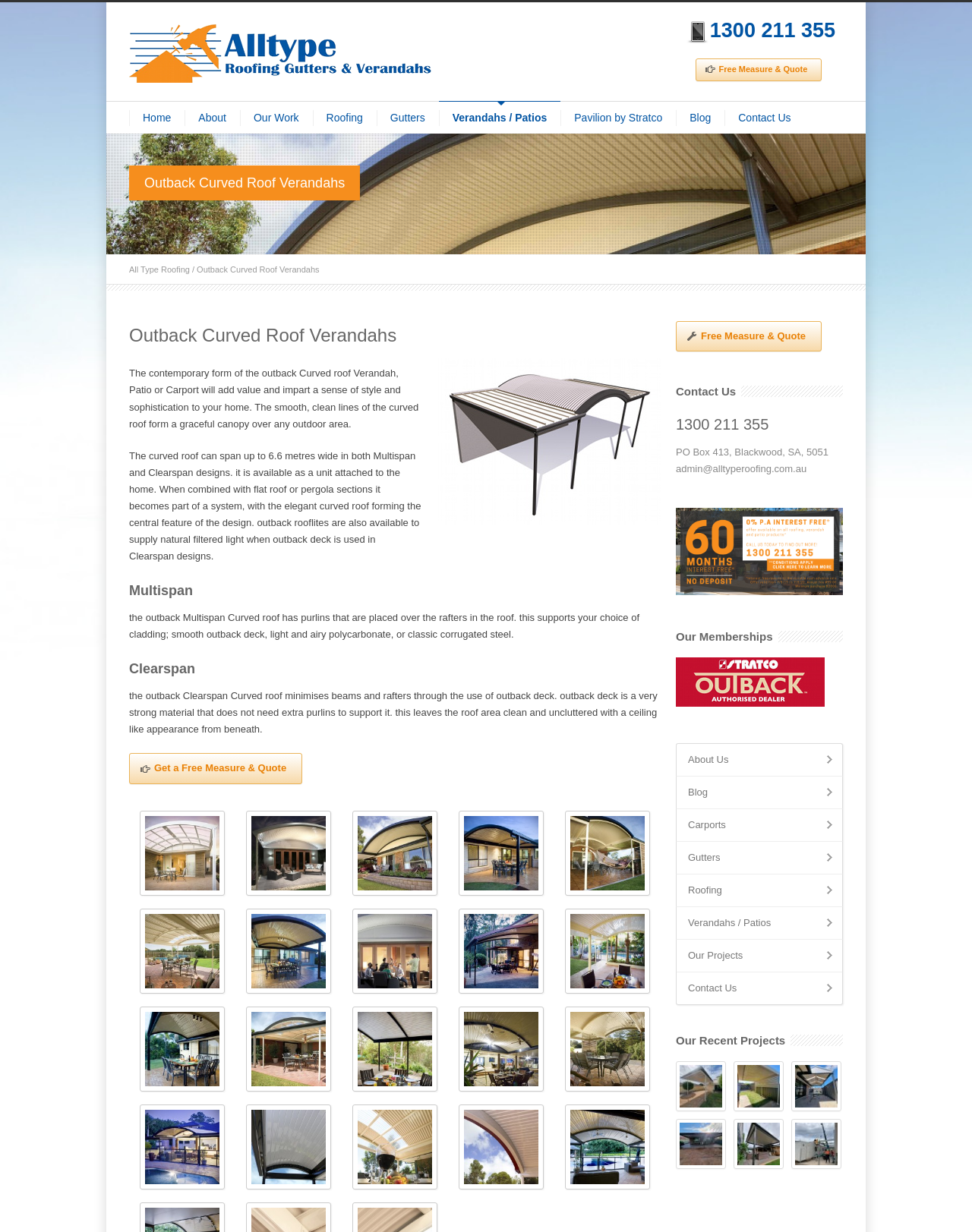Carefully observe the image and respond to the question with a detailed answer:
What is the maximum width of the curved roof?

The maximum width of the curved roof can be found in the paragraph of text that describes the curved roof, which states that 'The curved roof can span up to 6.6 metres wide in both Multispan and Clearspan designs'.